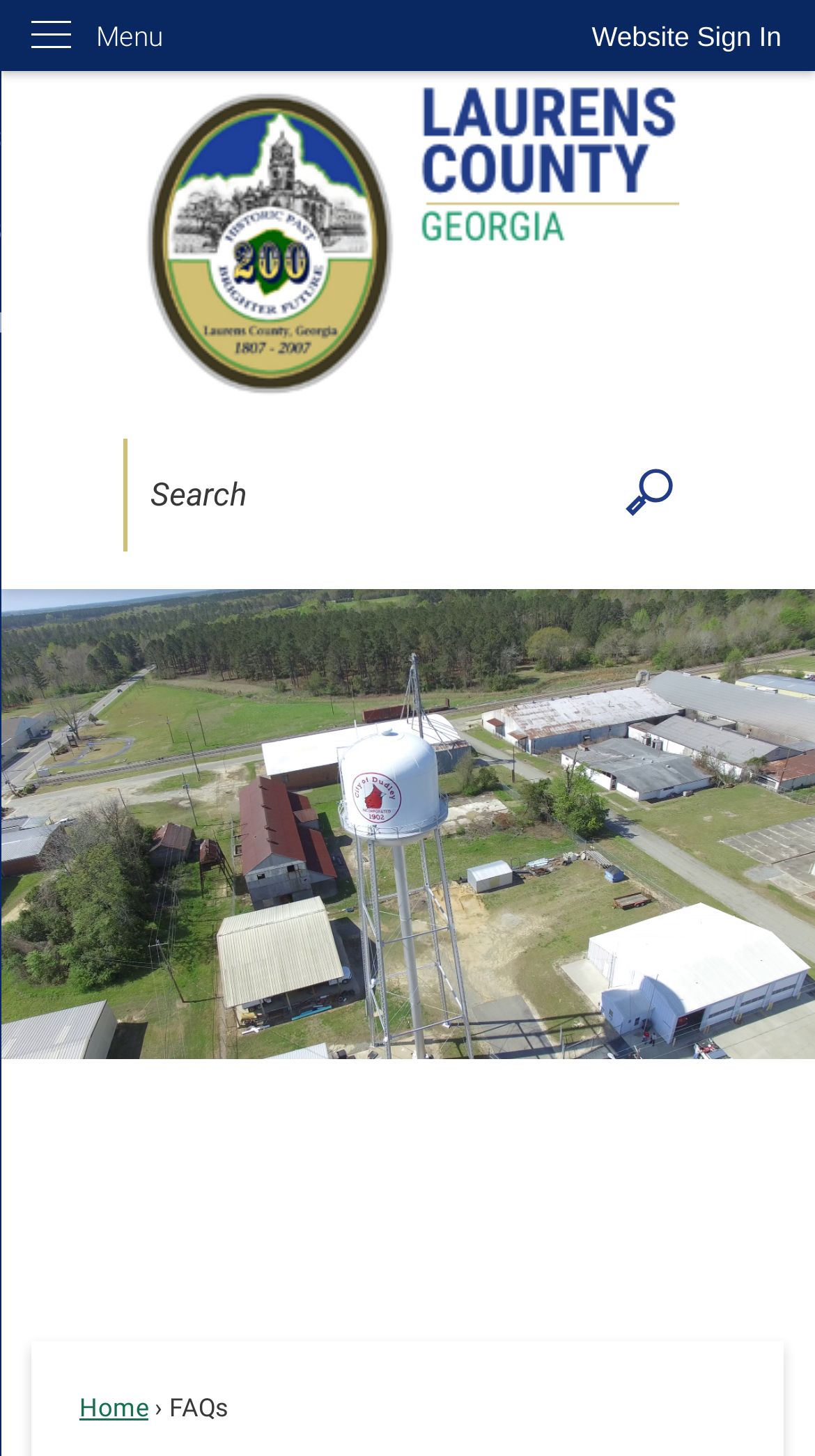Give a one-word or one-phrase response to the question:
What is the relationship between the 'Home Page' link and the 'Home' link?

Same destination